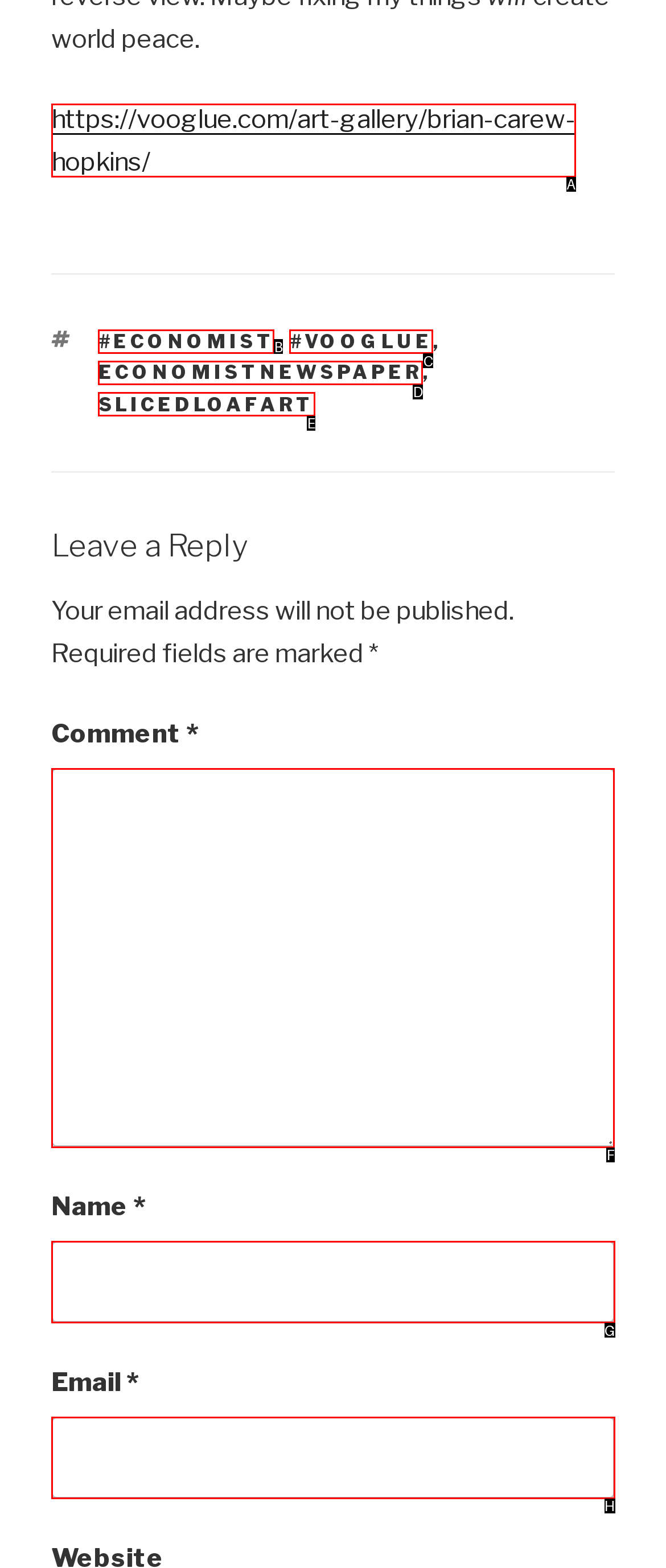Select the option I need to click to accomplish this task: Leave a comment
Provide the letter of the selected choice from the given options.

F